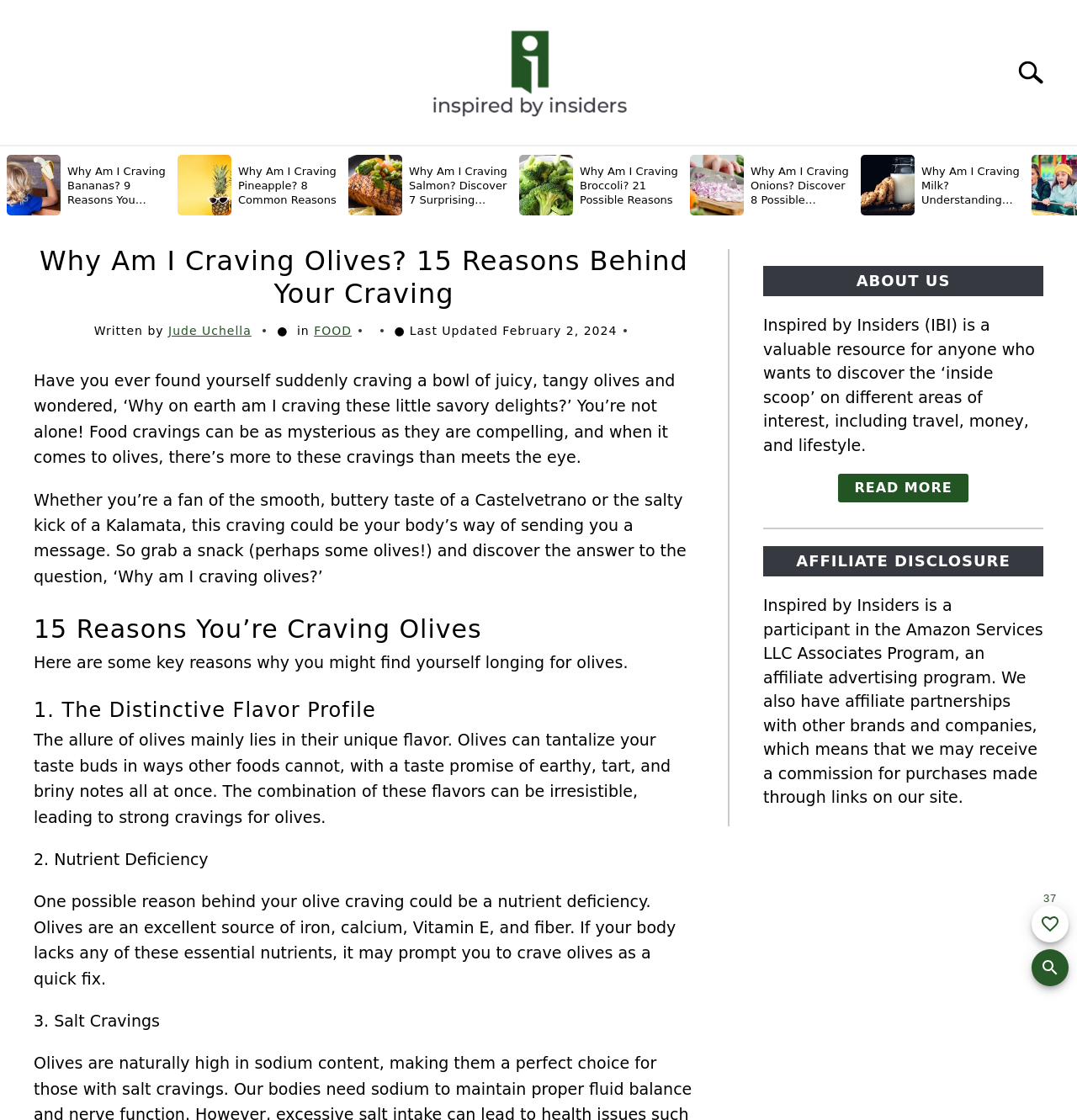Locate the bounding box coordinates of the clickable element to fulfill the following instruction: "Scroll left". Provide the coordinates as four float numbers between 0 and 1 in the format [left, top, right, bottom].

[0.009, 0.153, 0.034, 0.177]